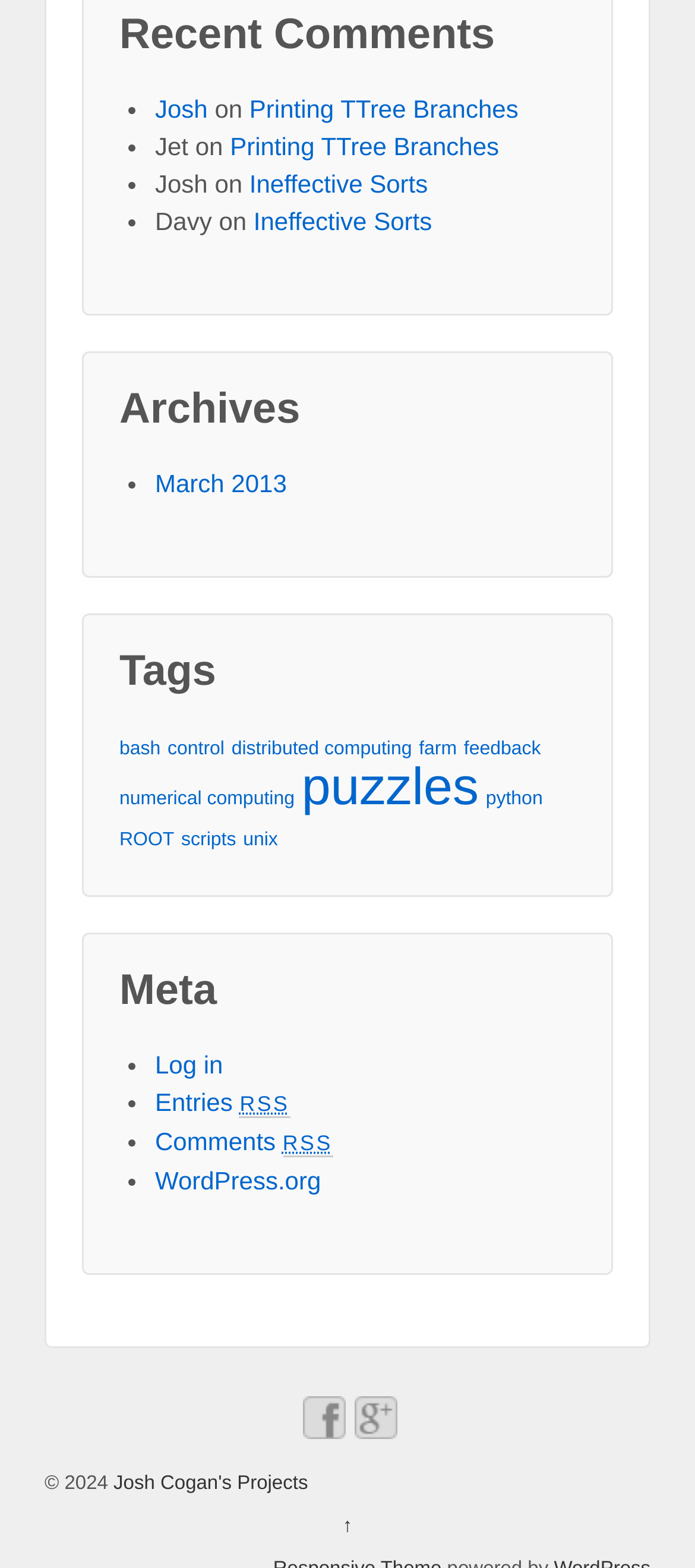What is the name of the author who commented on 'Printing TTree Branches'?
Please provide a comprehensive and detailed answer to the question.

The name of the author is obtained by looking at the link element with the text 'Josh' next to the comment 'on' and the link 'Printing TTree Branches'.